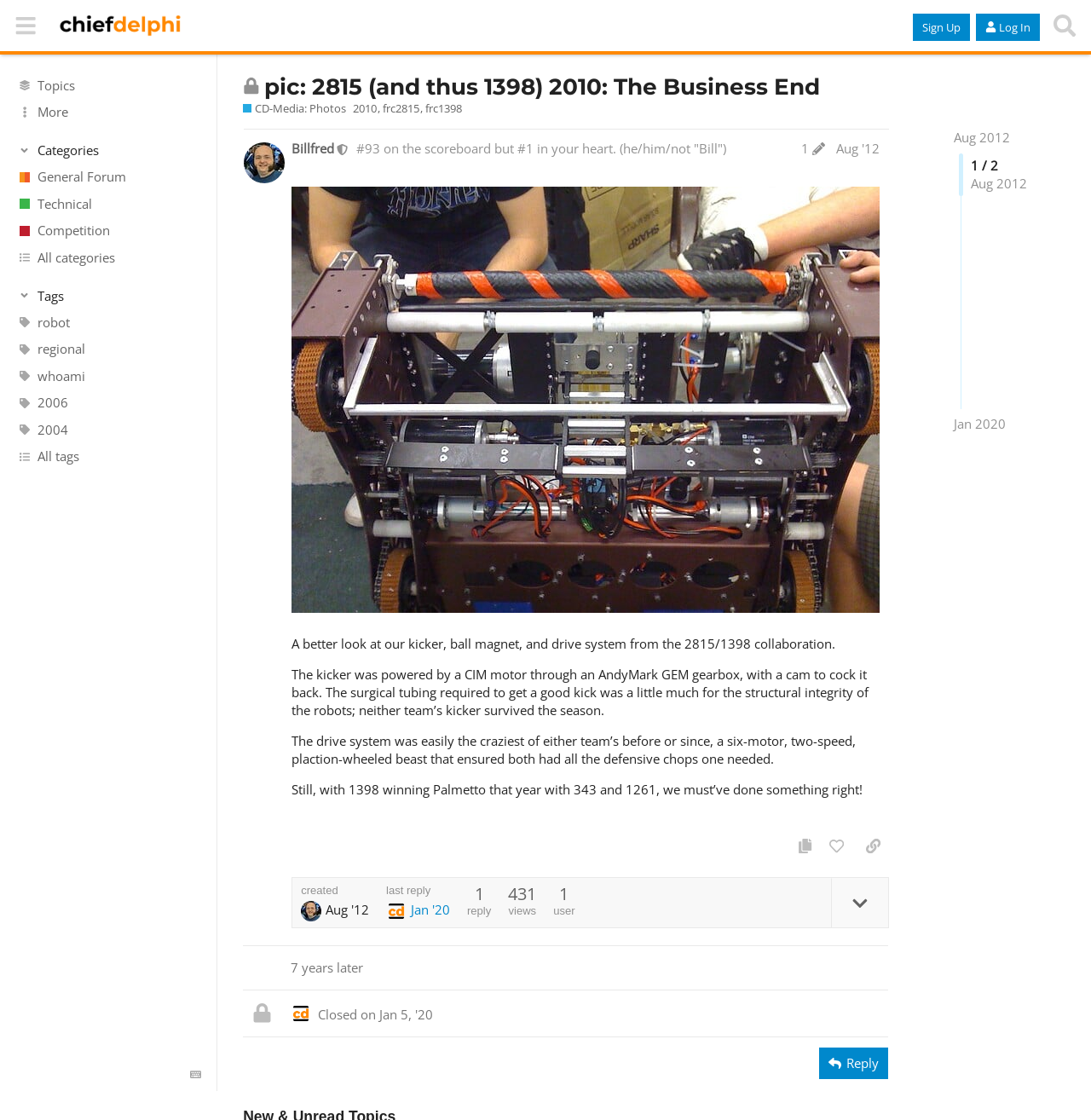Determine the bounding box for the UI element as described: "All categories". The coordinates should be represented as four float numbers between 0 and 1, formatted as [left, top, right, bottom].

[0.0, 0.218, 0.199, 0.242]